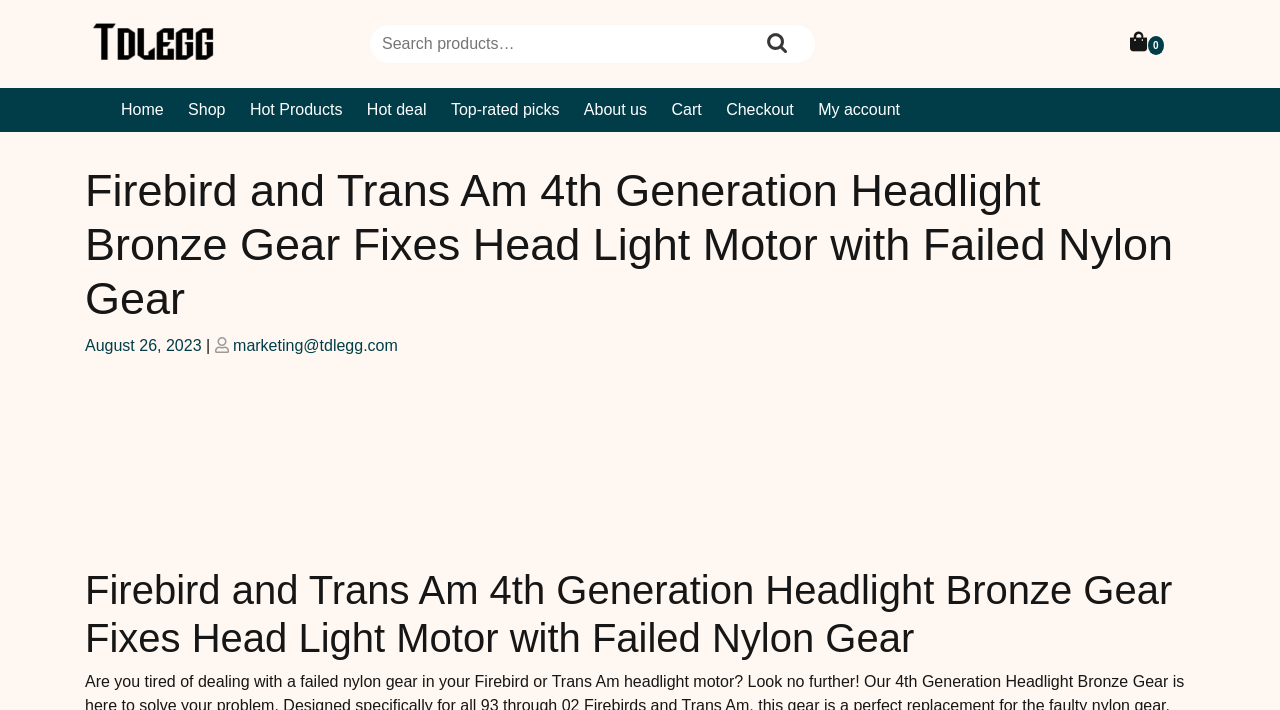Please determine the bounding box coordinates, formatted as (top-left x, top-left y, bottom-right x, bottom-right y), with all values as floating point numbers between 0 and 1. Identify the bounding box of the region described as: August 26, 2023

[0.066, 0.475, 0.157, 0.499]